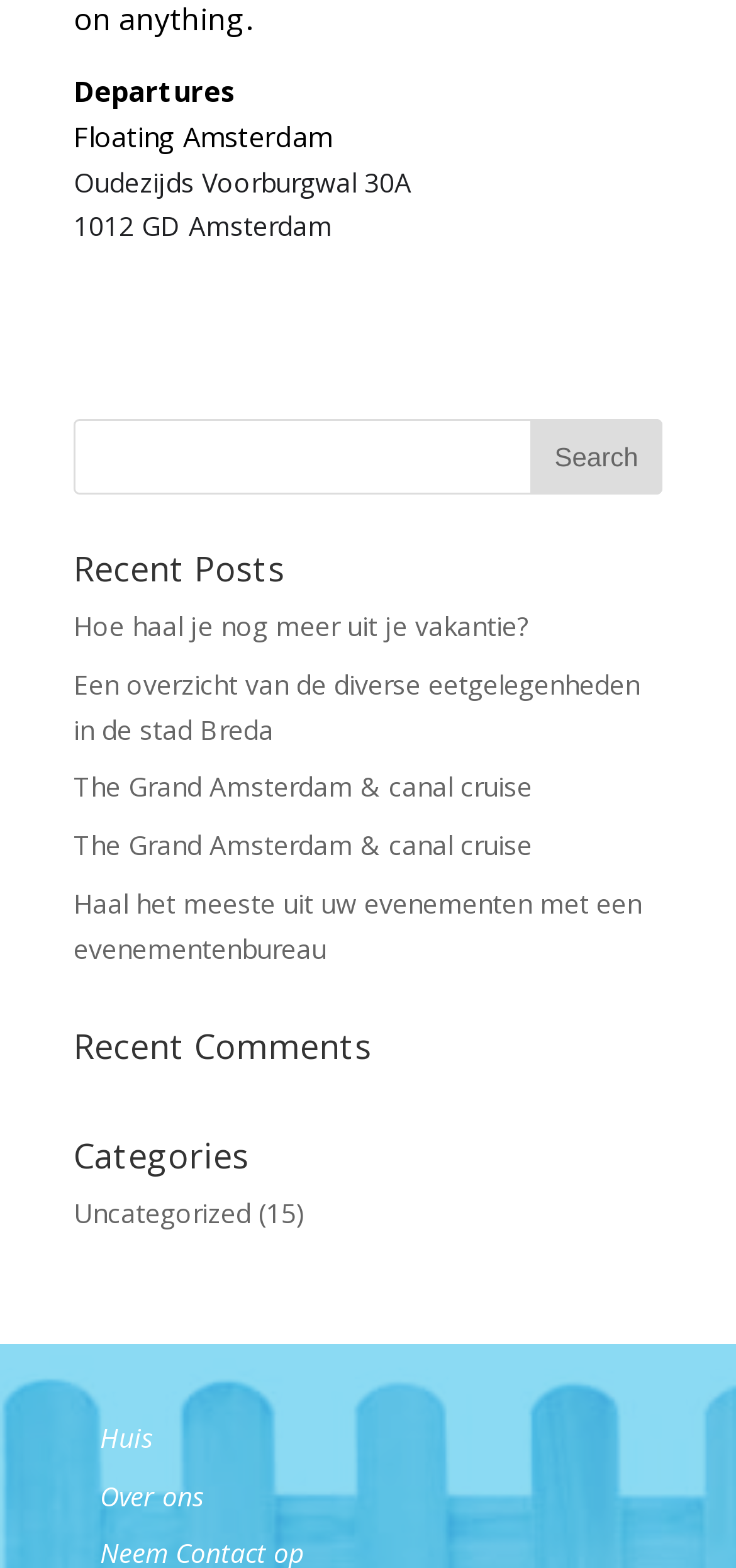Specify the bounding box coordinates of the region I need to click to perform the following instruction: "Go to 'Huis' page". The coordinates must be four float numbers in the range of 0 to 1, i.e., [left, top, right, bottom].

[0.136, 0.905, 0.208, 0.928]